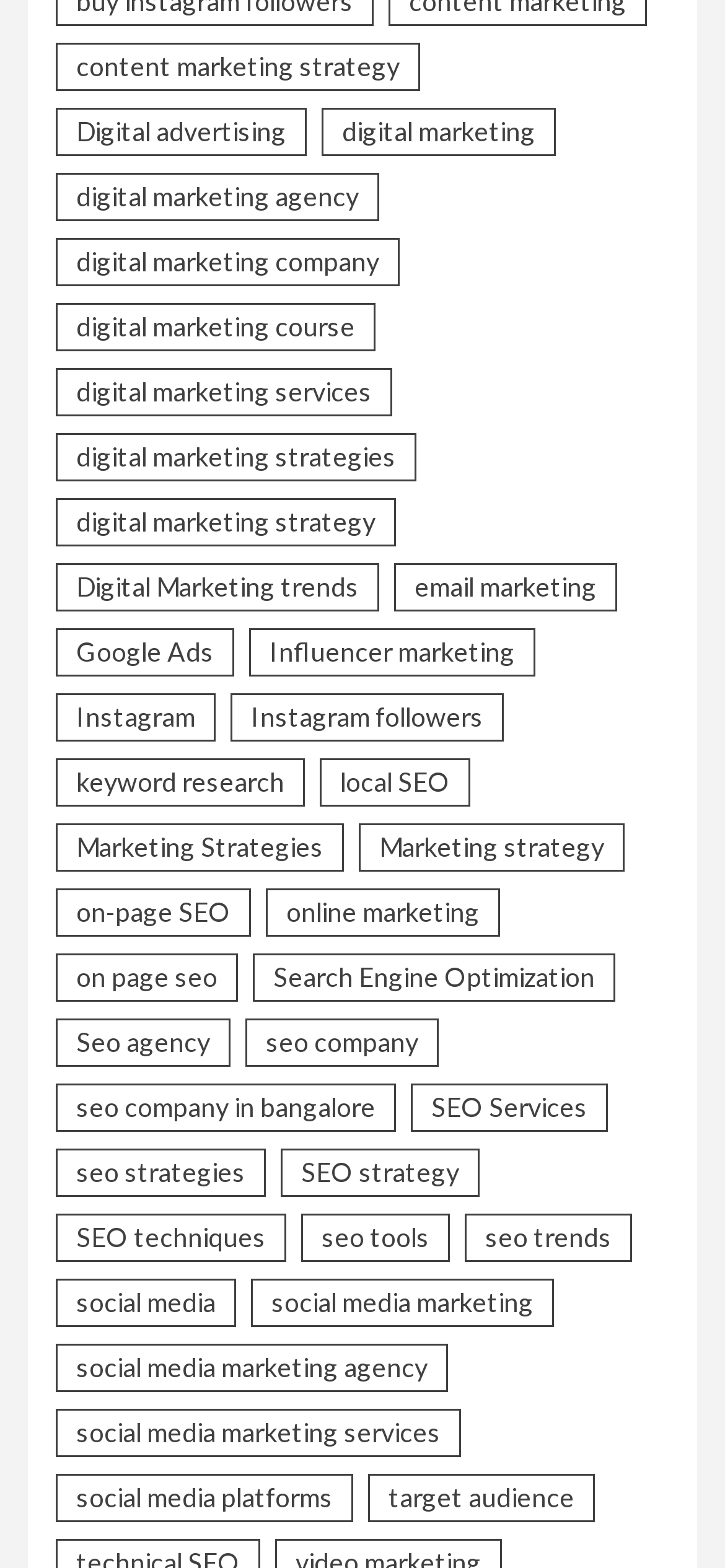Please determine the bounding box coordinates of the element to click on in order to accomplish the following task: "Learn about social media marketing". Ensure the coordinates are four float numbers ranging from 0 to 1, i.e., [left, top, right, bottom].

[0.346, 0.816, 0.764, 0.846]